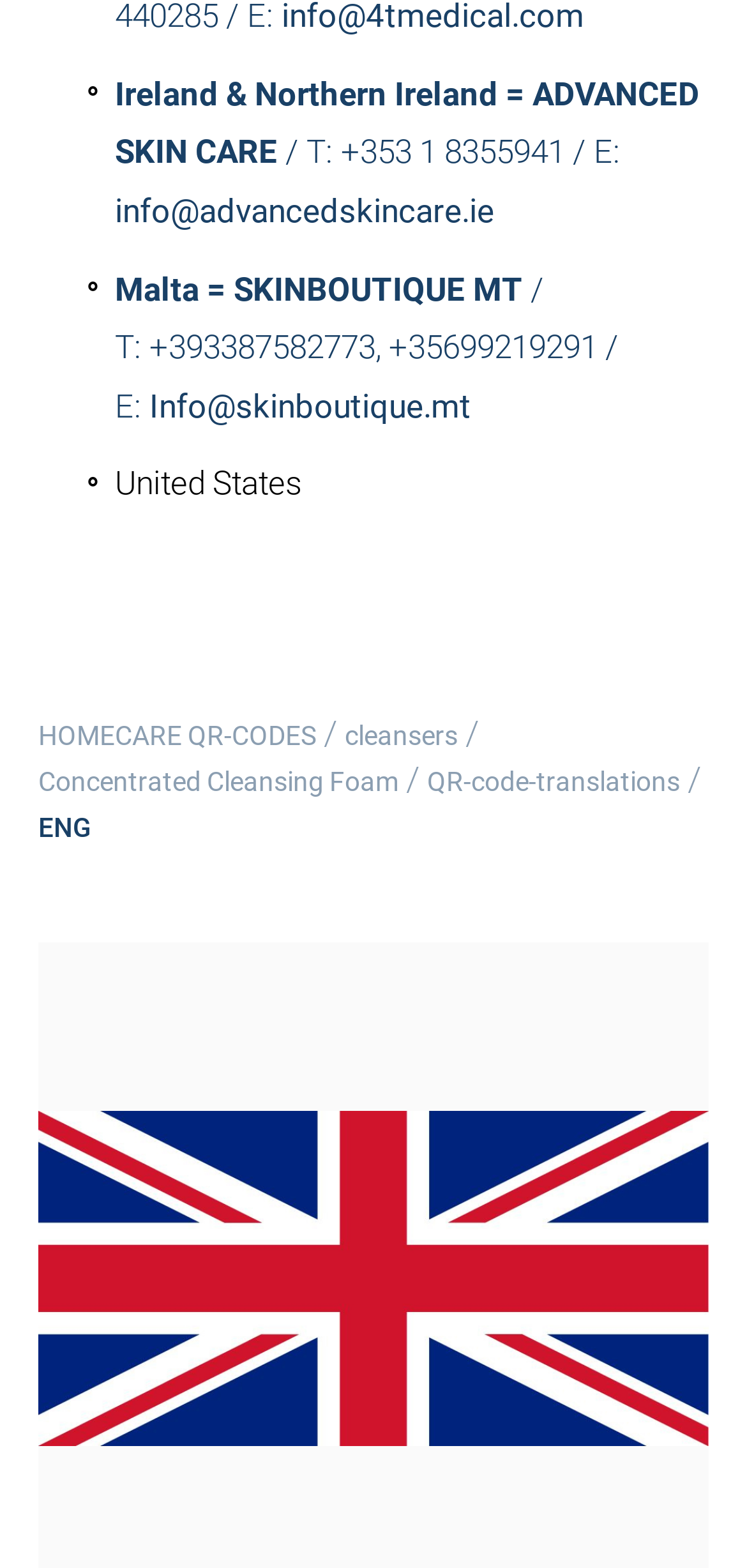Extract the bounding box coordinates for the HTML element that matches this description: "Contact". The coordinates should be four float numbers between 0 and 1, i.e., [left, top, right, bottom].

None